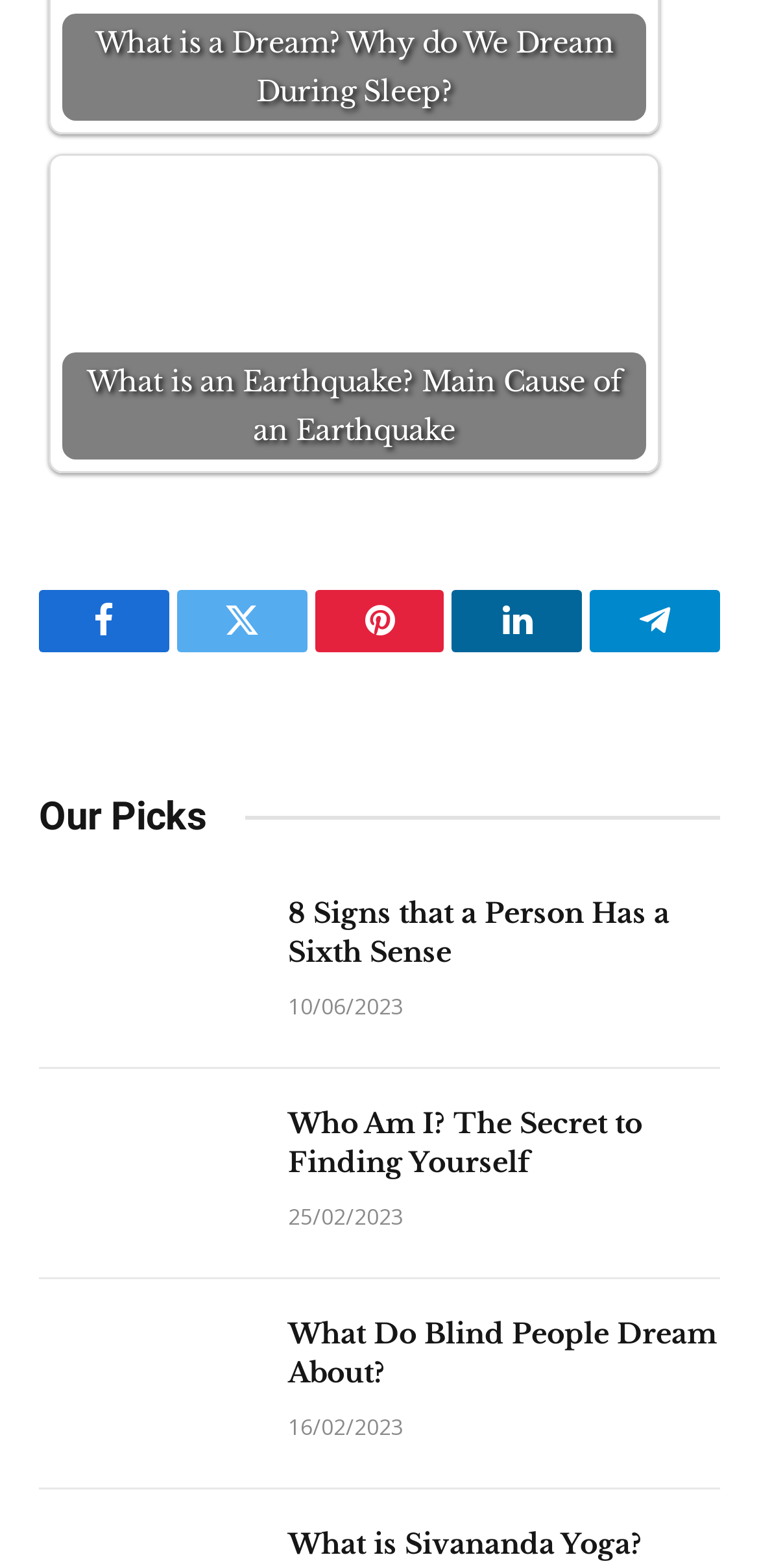Use a single word or phrase to answer the following:
What is the date of the second article?

25/02/2023